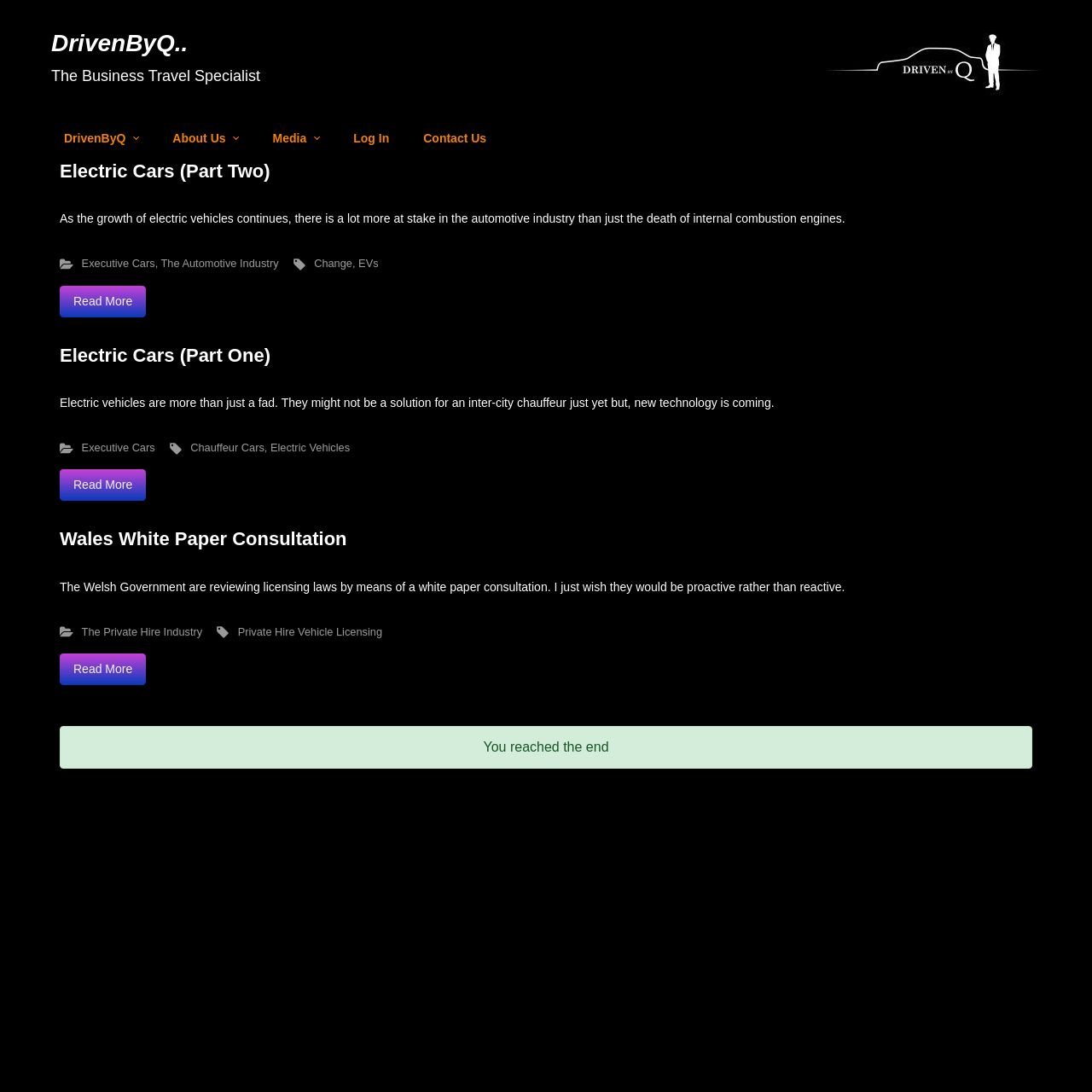Give a comprehensive overview of the webpage, including key elements.

The webpage appears to be a blog or news website, with a focus on business travel and the automotive industry. At the top of the page, there is a logo image and a heading that reads "DrivenByQ..", which is also a link. Below this, there is a static text element that describes the website as "The Business Travel Specialist".

The main content of the page is divided into three articles, each with a heading and a brief summary. The first article is titled "Electric Cars (Part Two)" and discusses the growth of electric vehicles and their impact on the automotive industry. The second article is titled "Electric Cars (Part One)" and explores the technology and potential of electric vehicles. The third article is titled "Wales White Paper Consultation" and discusses the Welsh Government's review of licensing laws and their potential impact on the private hire industry.

Each article has a "Read More" link at the bottom, allowing users to access the full content. There are also several links to related topics, such as executive cars, chauffeur cars, and electric vehicles, scattered throughout the articles.

At the top of the page, there is a navigation menu with links to "About Us", "Media", "Log In", and "Contact Us". There is also a logo link to "DrivenByQ" that has a popup menu.

At the bottom of the page, there is a static text element that reads "You reached the end", indicating the end of the content. Finally, there is a content information section that provides additional details about the website.